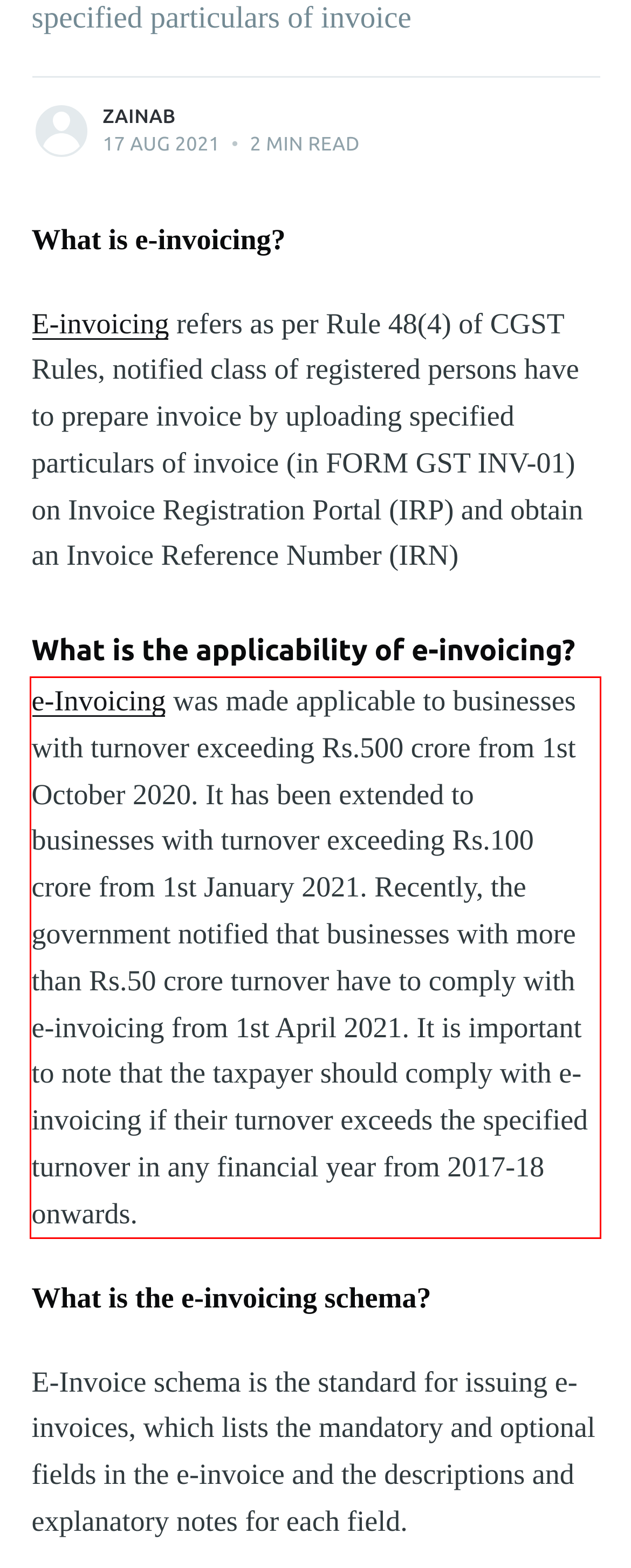Review the webpage screenshot provided, and perform OCR to extract the text from the red bounding box.

e-Invoicing was made applicable to businesses with turnover exceeding Rs.500 crore from 1st October 2020. It has been extended to businesses with turnover exceeding Rs.100 crore from 1st January 2021. Recently, the government notified that businesses with more than Rs.50 crore turnover have to comply with e-invoicing from 1st April 2021. It is important to note that the taxpayer should comply with e-invoicing if their turnover exceeds the specified turnover in any financial year from 2017-18 onwards.